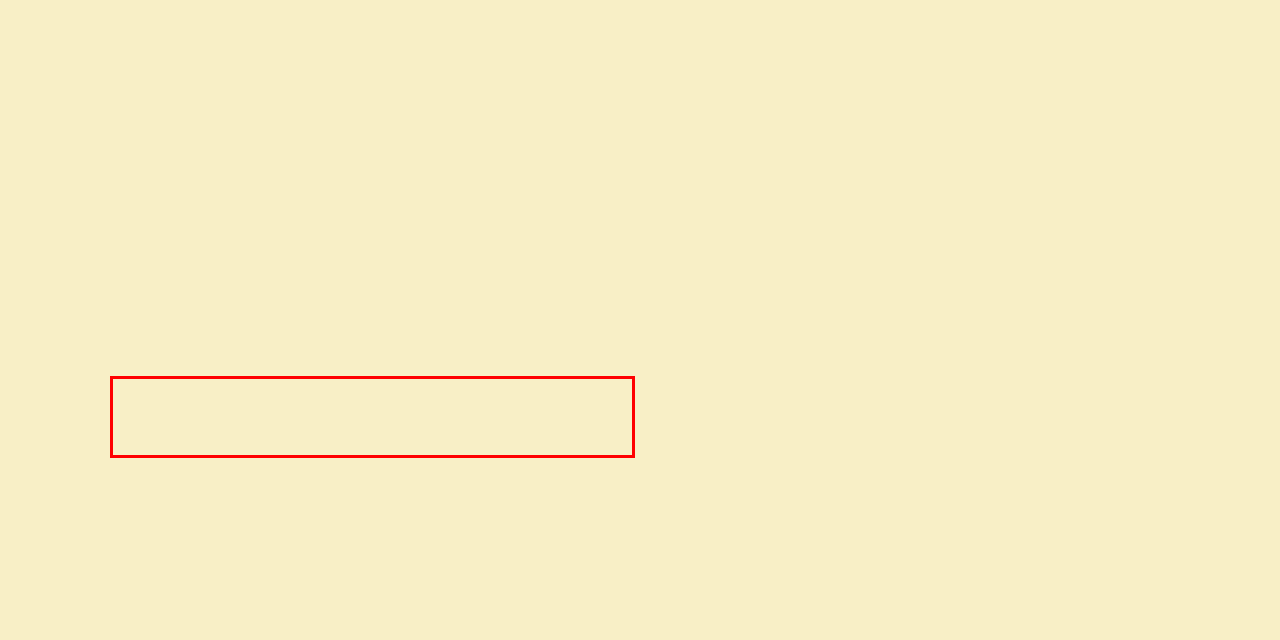Inspect the webpage screenshot that has a red bounding box and use OCR technology to read and display the text inside the red bounding box.

I was with Veronica this afternoon, and she asked me if Denver and I had had a fight or something. No, his fever just passed, I replied. Does this affect you? You were starting to love him, weren't you?. I said yes, but those things always happen to me, I'm used to relationships fading away (and the voices in my head were: yeah, and we're also refering to you, Veronica). I tried to look cool about it. I didn't cry today. I felt like, but I didn't.